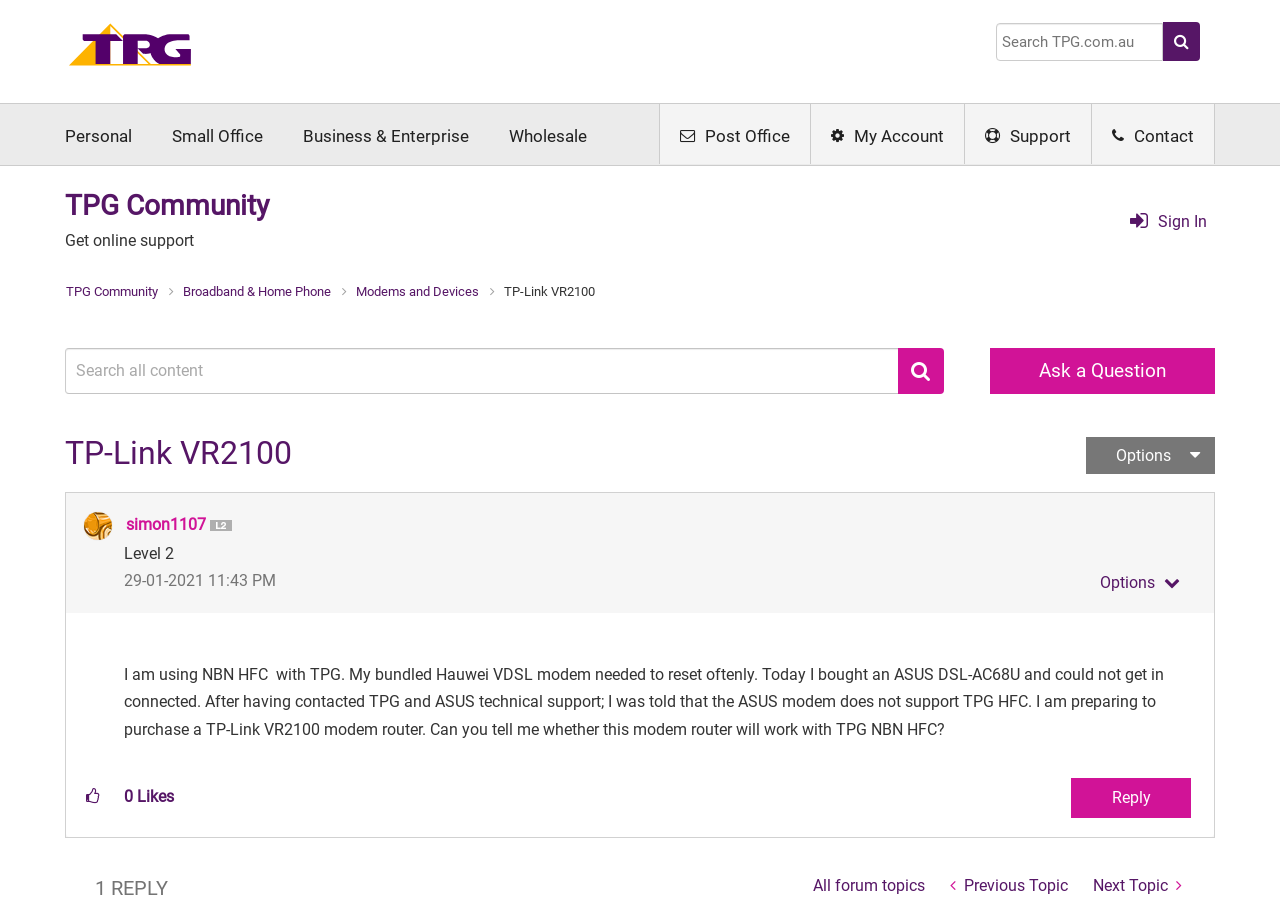Could you determine the bounding box coordinates of the clickable element to complete the instruction: "Sign in"? Provide the coordinates as four float numbers between 0 and 1, i.e., [left, top, right, bottom].

[0.875, 0.231, 0.913, 0.265]